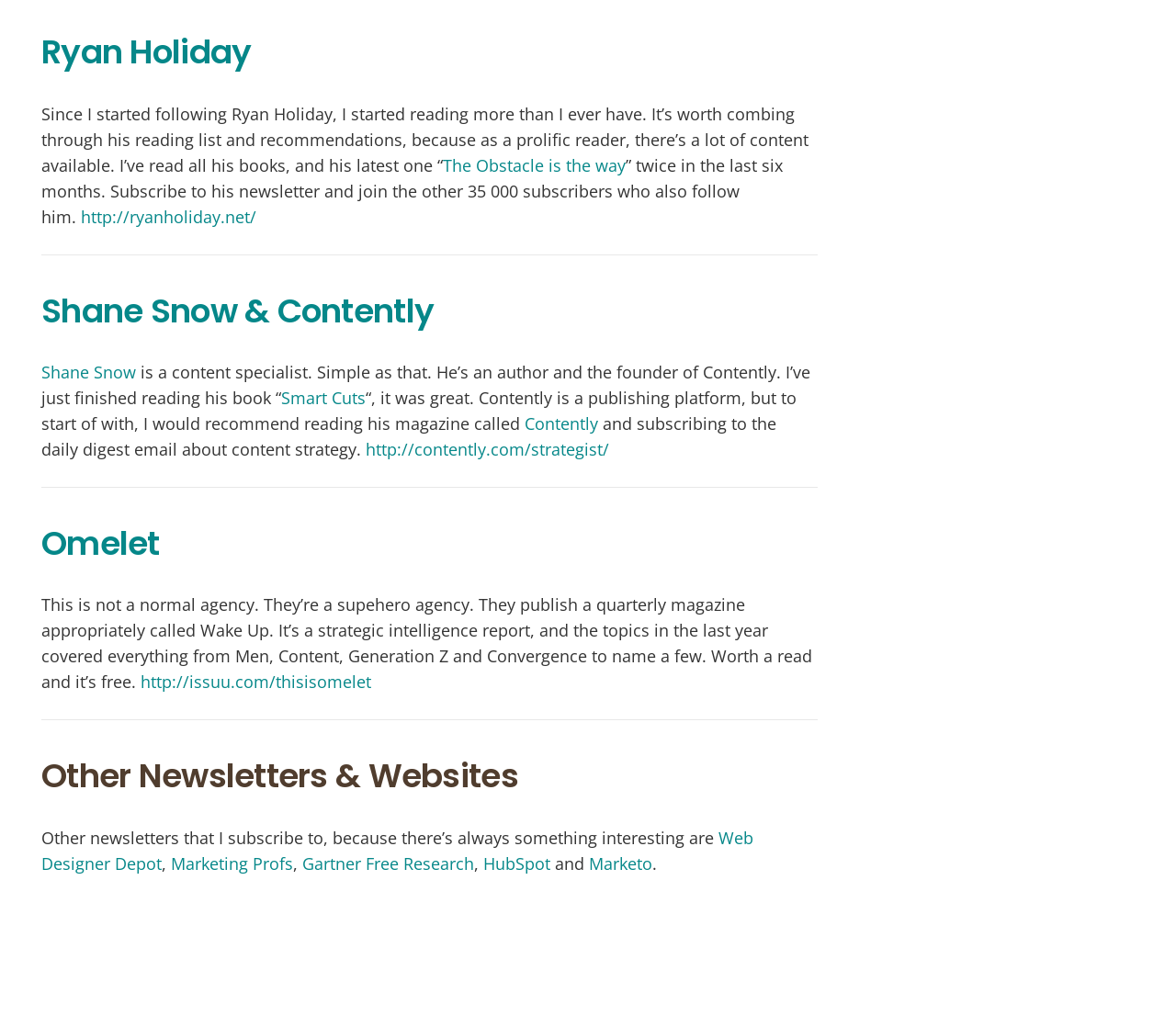How many links are there in the section about Shane Snow & Contently?
Respond to the question with a well-detailed and thorough answer.

The section about Shane Snow & Contently has links to 'Shane Snow & Contently', 'Shane Snow', 'Smart Cuts', and 'Contently', making a total of 4 links.